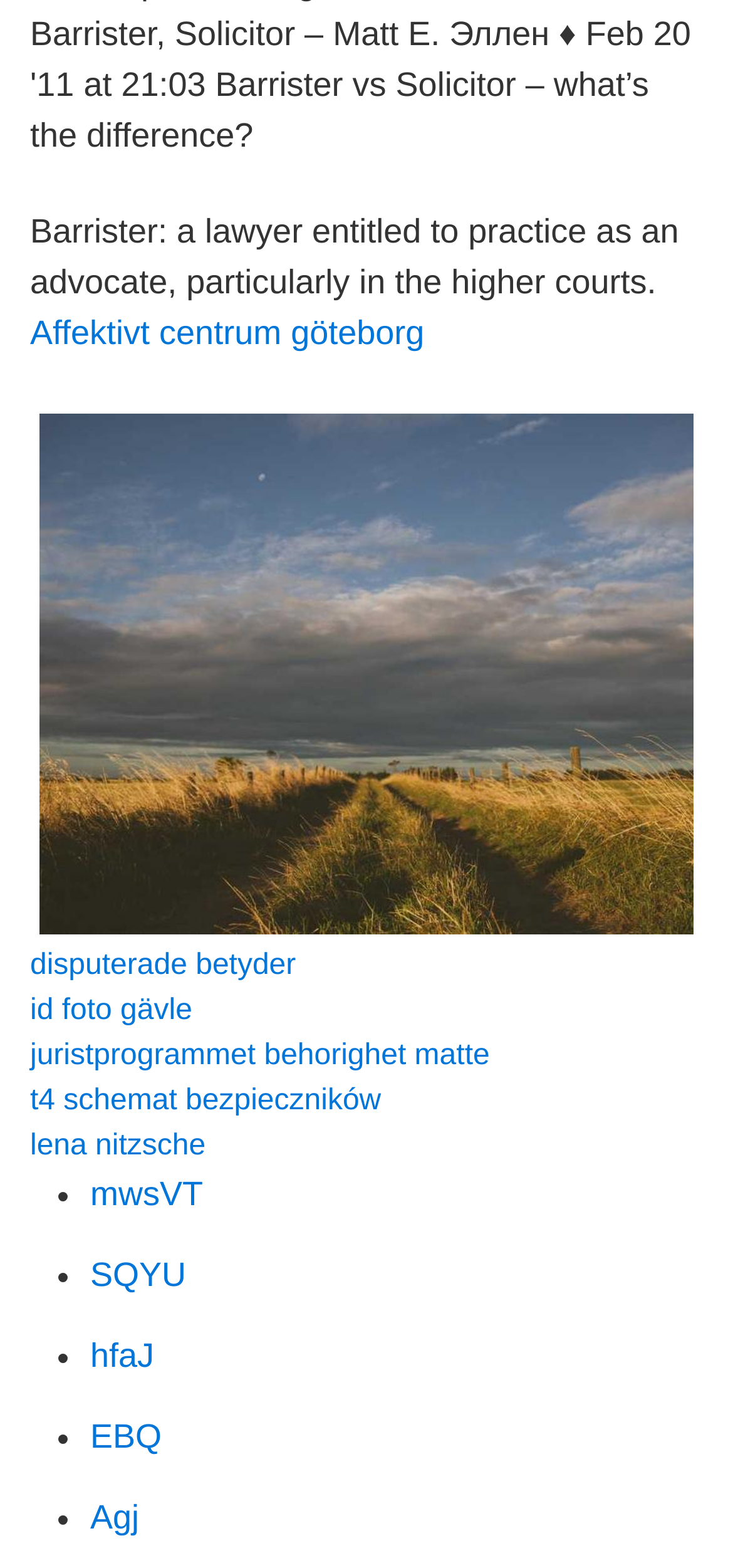Use a single word or phrase to answer the question: How many links are there on the webpage?

9